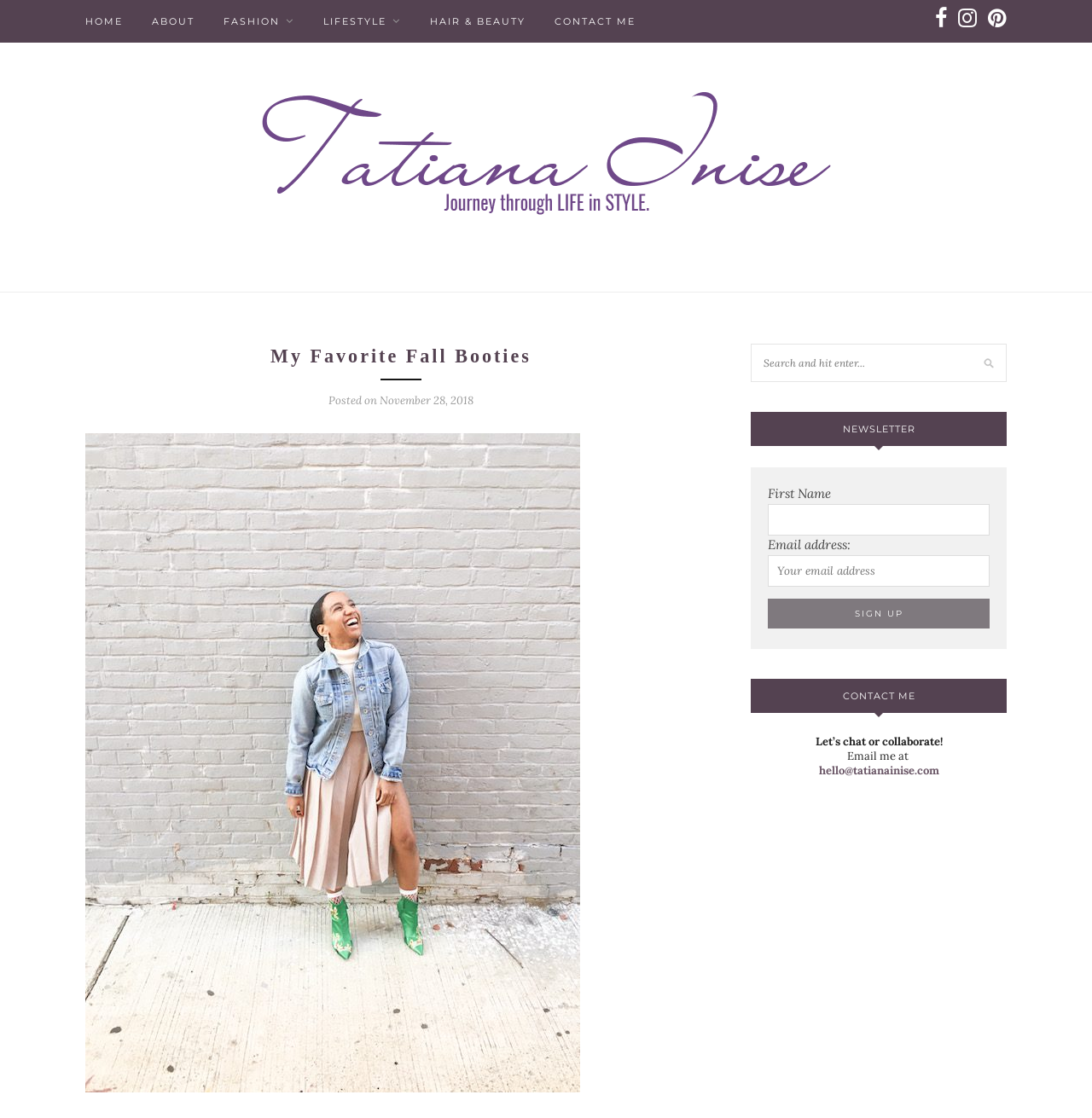Specify the bounding box coordinates of the area that needs to be clicked to achieve the following instruction: "contact me via email".

[0.75, 0.683, 0.86, 0.696]